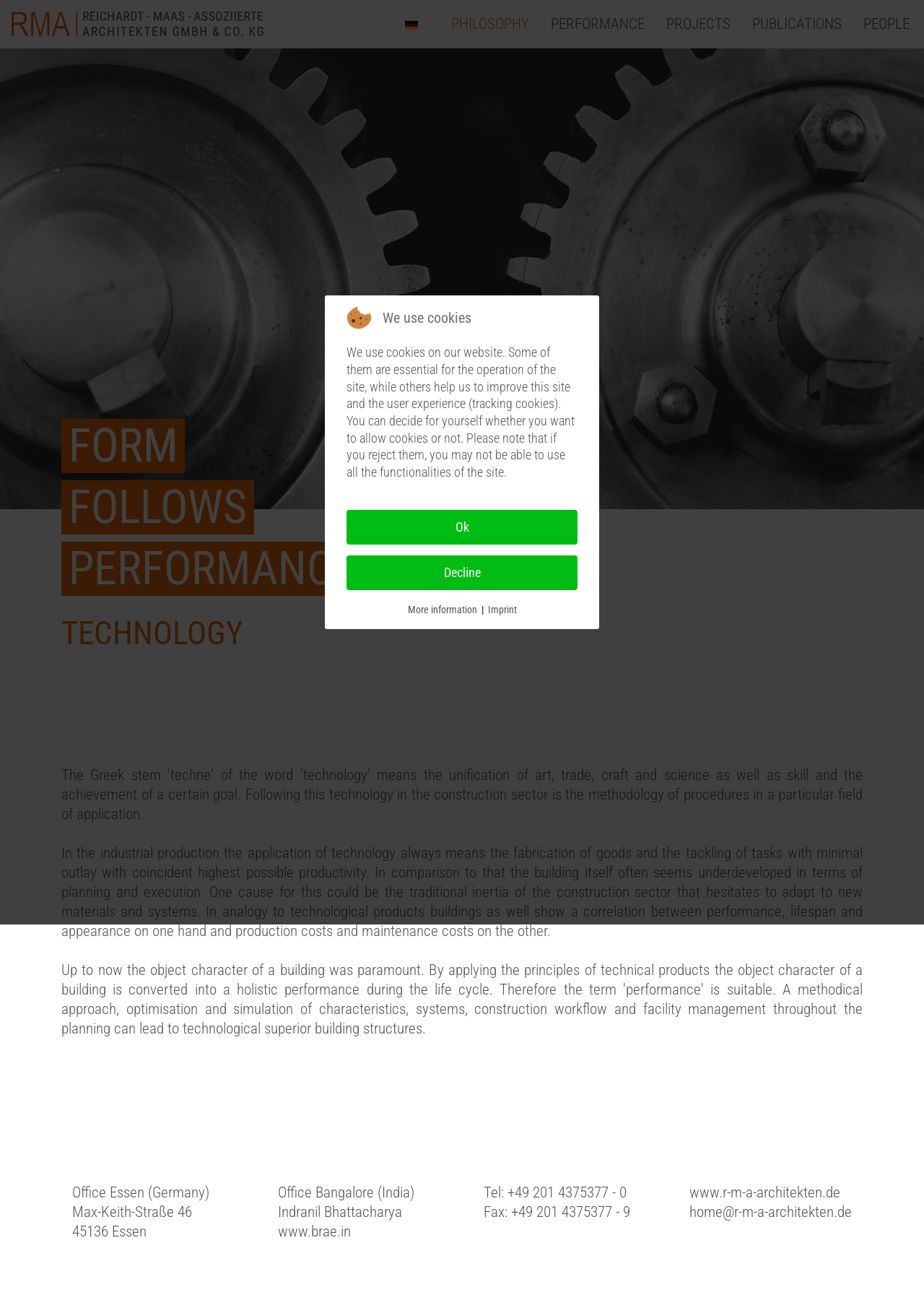What is the main topic of the webpage?
Using the screenshot, give a one-word or short phrase answer.

Technology